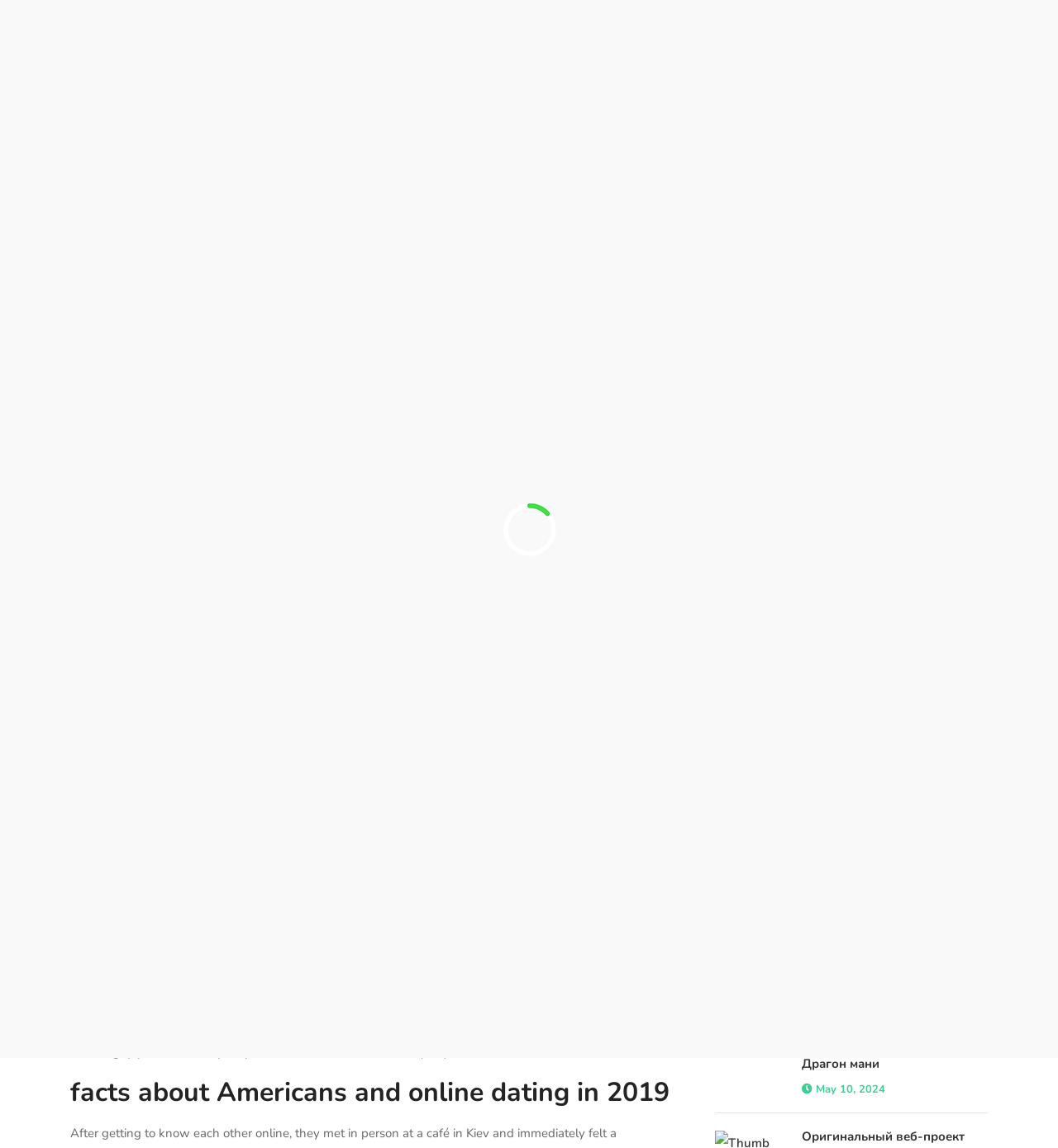Find the bounding box coordinates for the area that must be clicked to perform this action: "Click the HOME link".

[0.219, 0.055, 0.276, 0.12]